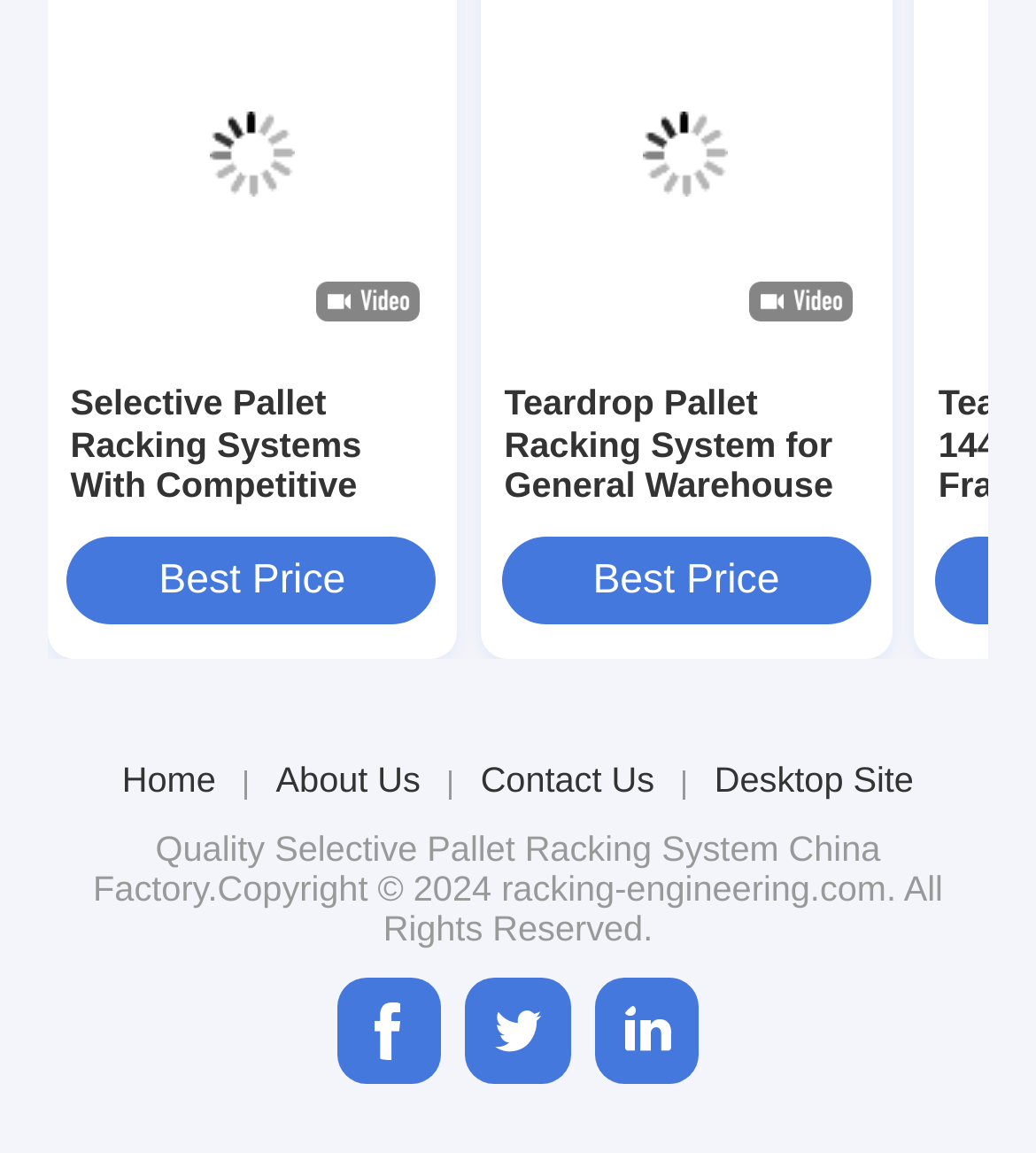Pinpoint the bounding box coordinates of the clickable area necessary to execute the following instruction: "View selective pallet racking systems". The coordinates should be given as four float numbers between 0 and 1, namely [left, top, right, bottom].

[0.068, 0.333, 0.419, 0.475]